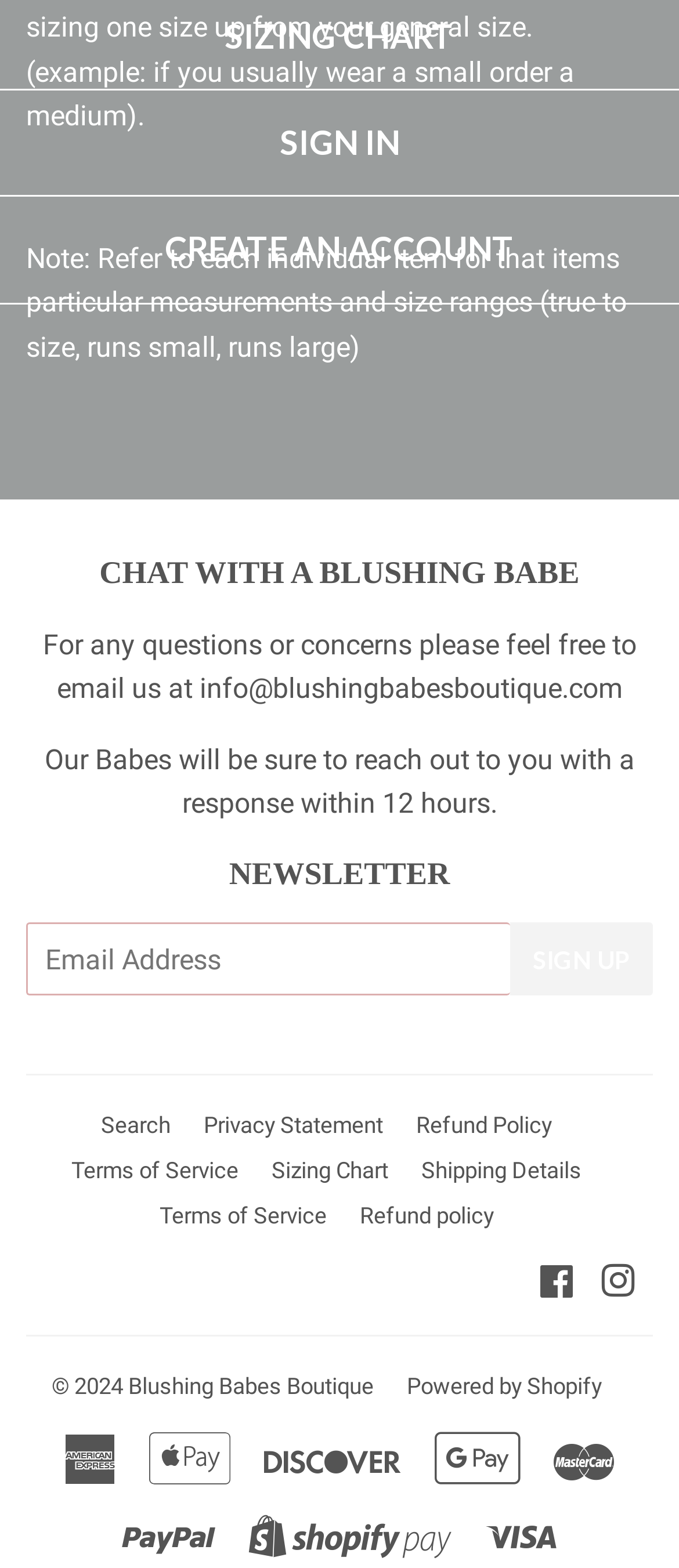Can you determine the bounding box coordinates of the area that needs to be clicked to fulfill the following instruction: "Create a new account"?

[0.0, 0.126, 1.0, 0.193]